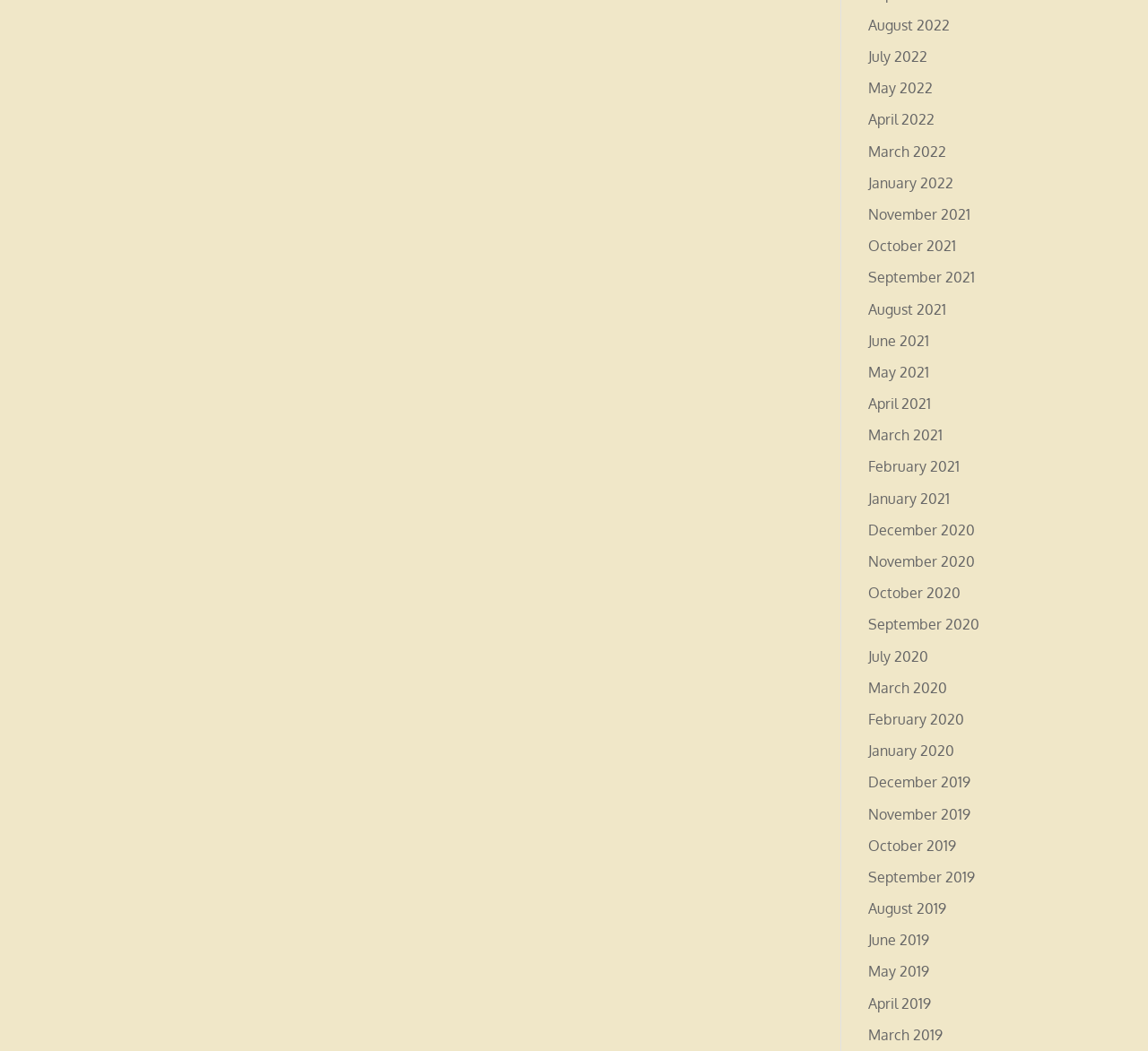Determine the bounding box coordinates of the target area to click to execute the following instruction: "view August 2022."

[0.756, 0.015, 0.828, 0.032]